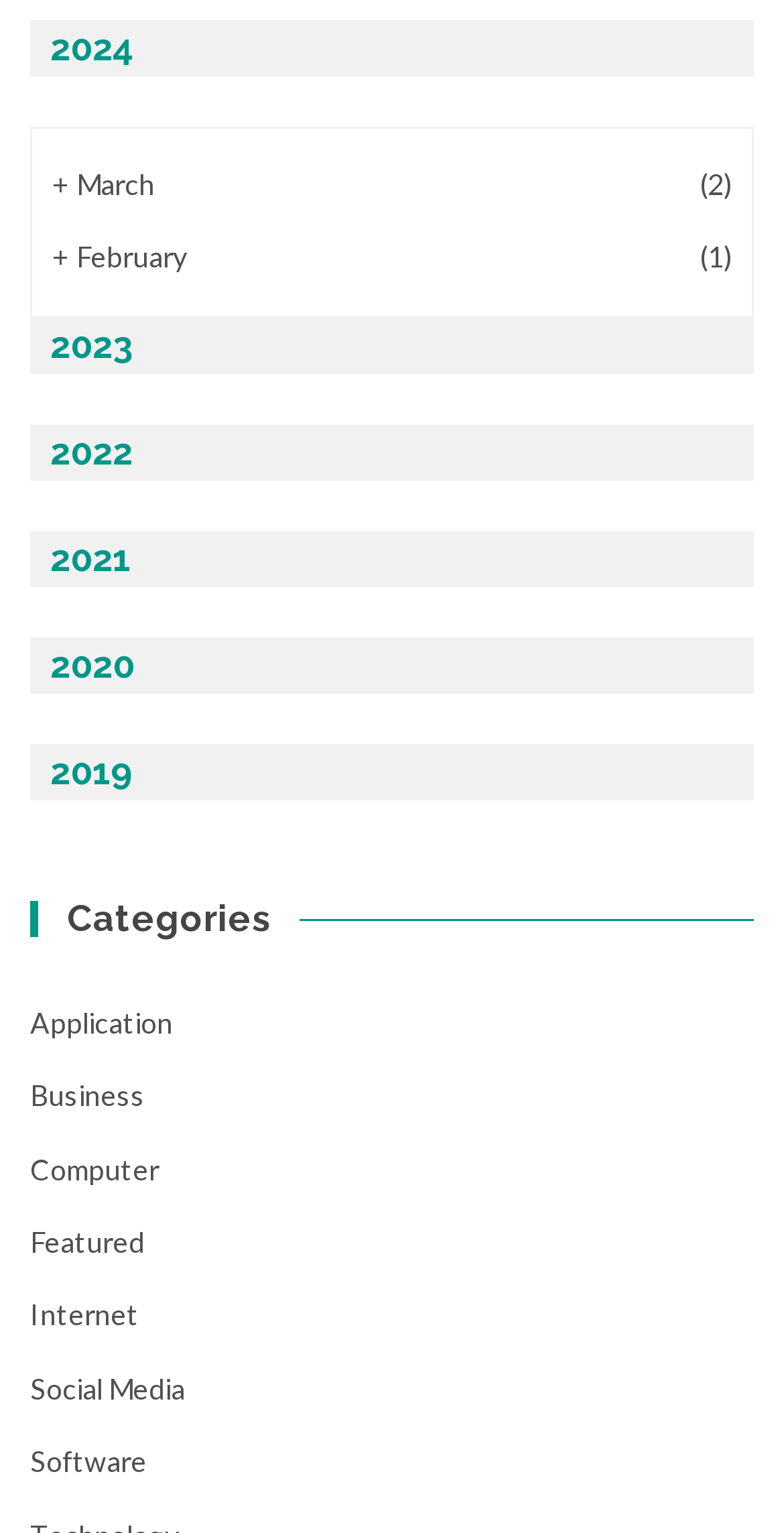What is the most recent year listed?
Using the image, provide a concise answer in one word or a short phrase.

2024